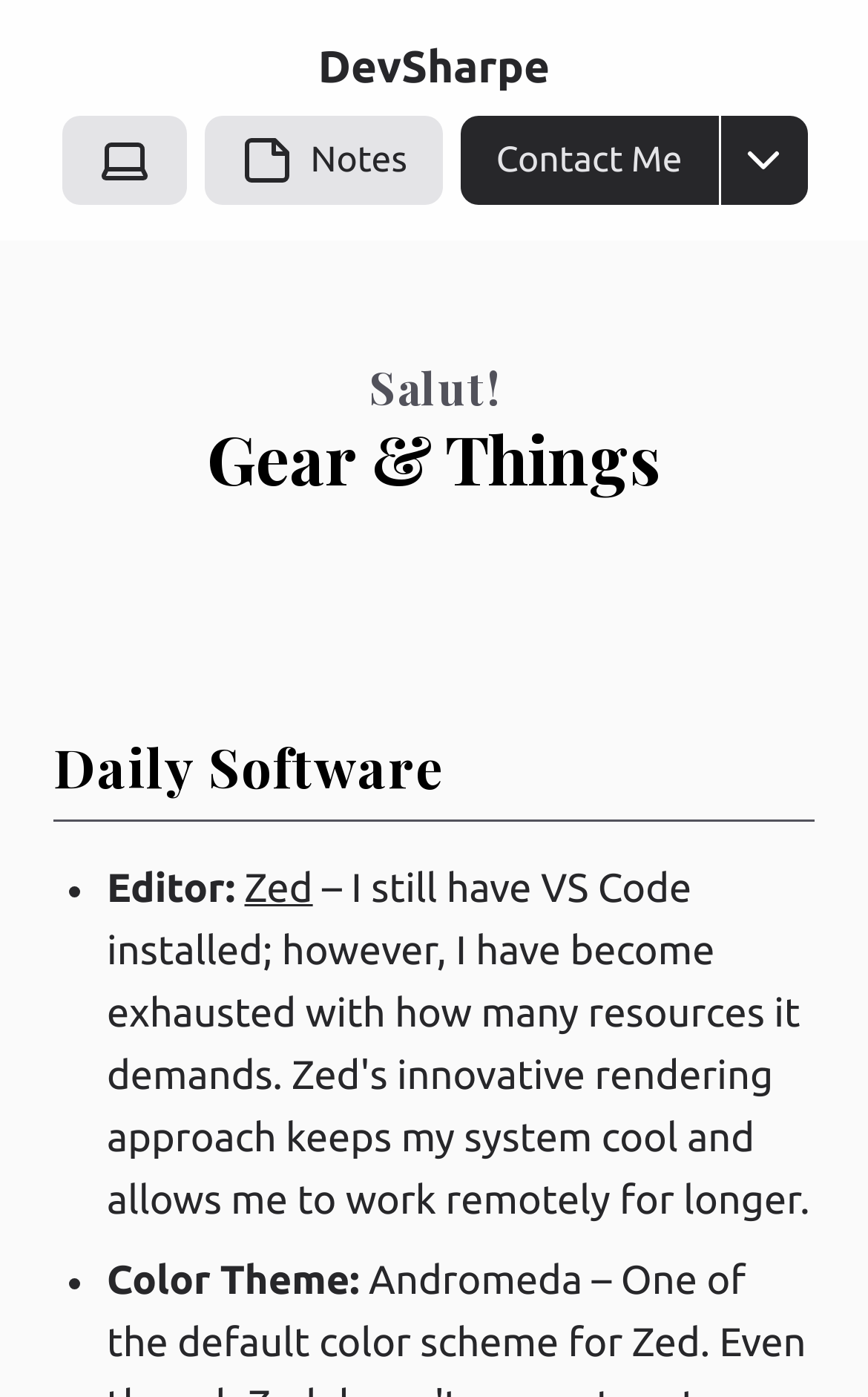What is the theme of the site?
Based on the screenshot, respond with a single word or phrase.

Not specified